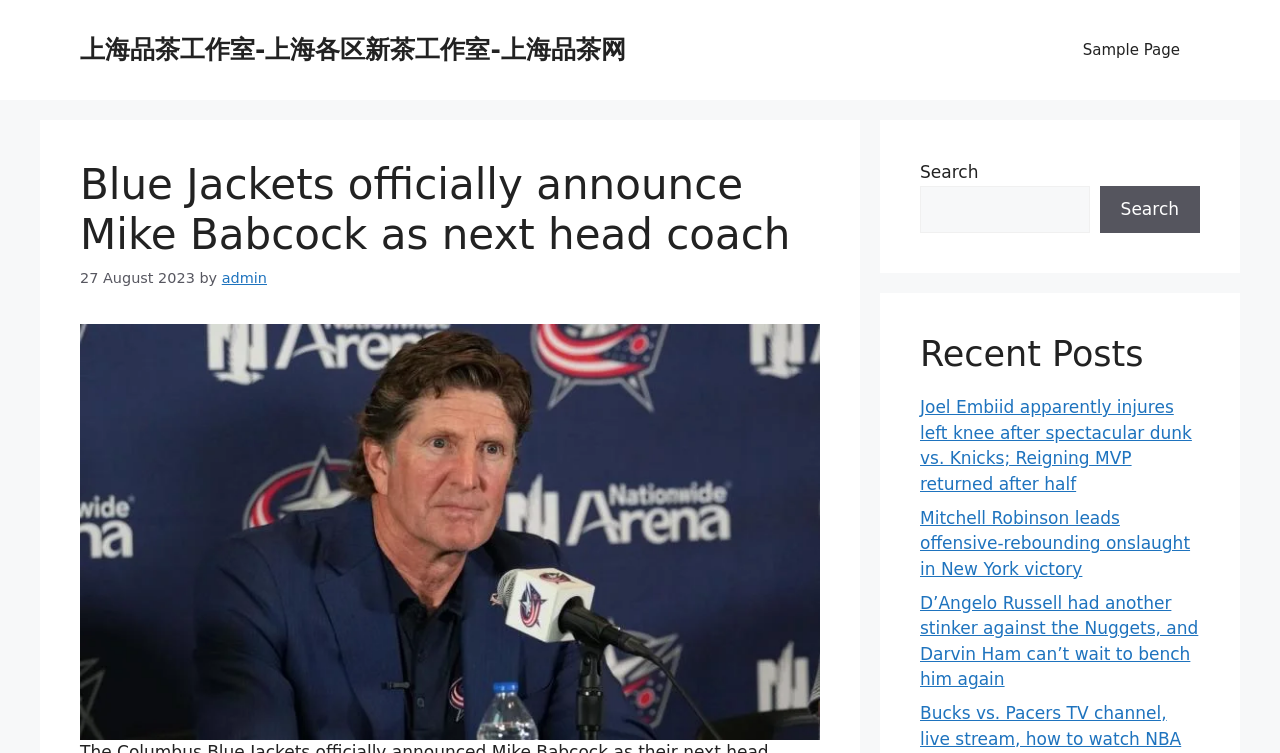Please identify the bounding box coordinates of the element I should click to complete this instruction: 'Read the recent post about Joel Embiid'. The coordinates should be given as four float numbers between 0 and 1, like this: [left, top, right, bottom].

[0.719, 0.527, 0.931, 0.655]